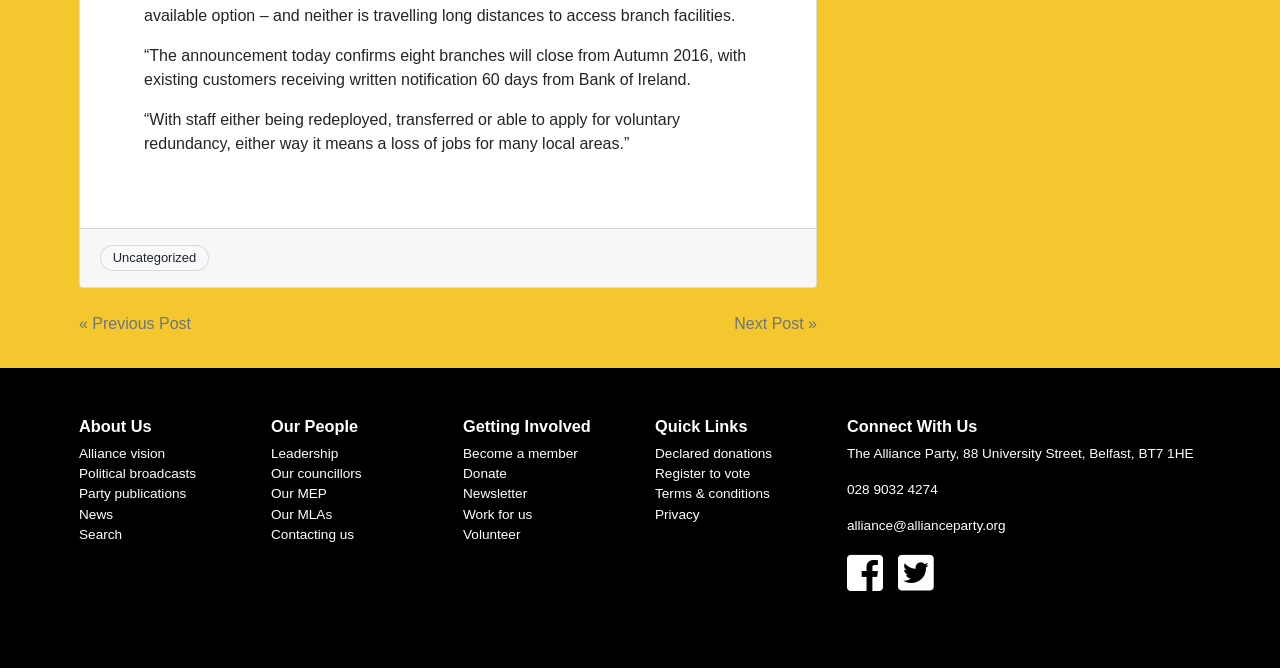Identify the bounding box coordinates for the UI element described as: "Work for us".

[0.362, 0.759, 0.416, 0.781]